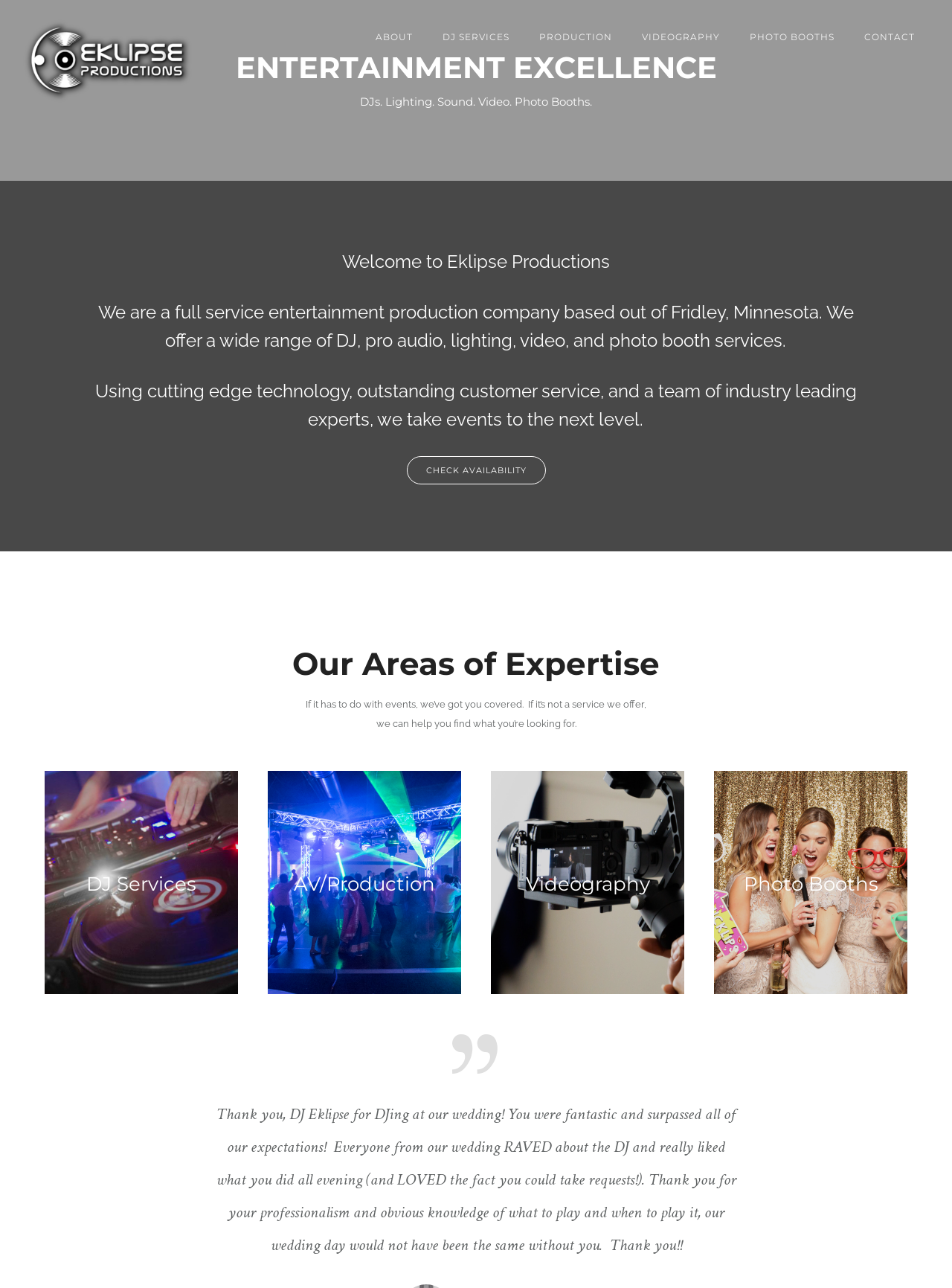Please examine the image and provide a detailed answer to the question: What is the location of the company?

The location of the company is mentioned in the second paragraph of the webpage. It is stated that the company is a full-service entertainment production company based out of Fridley, Minnesota.